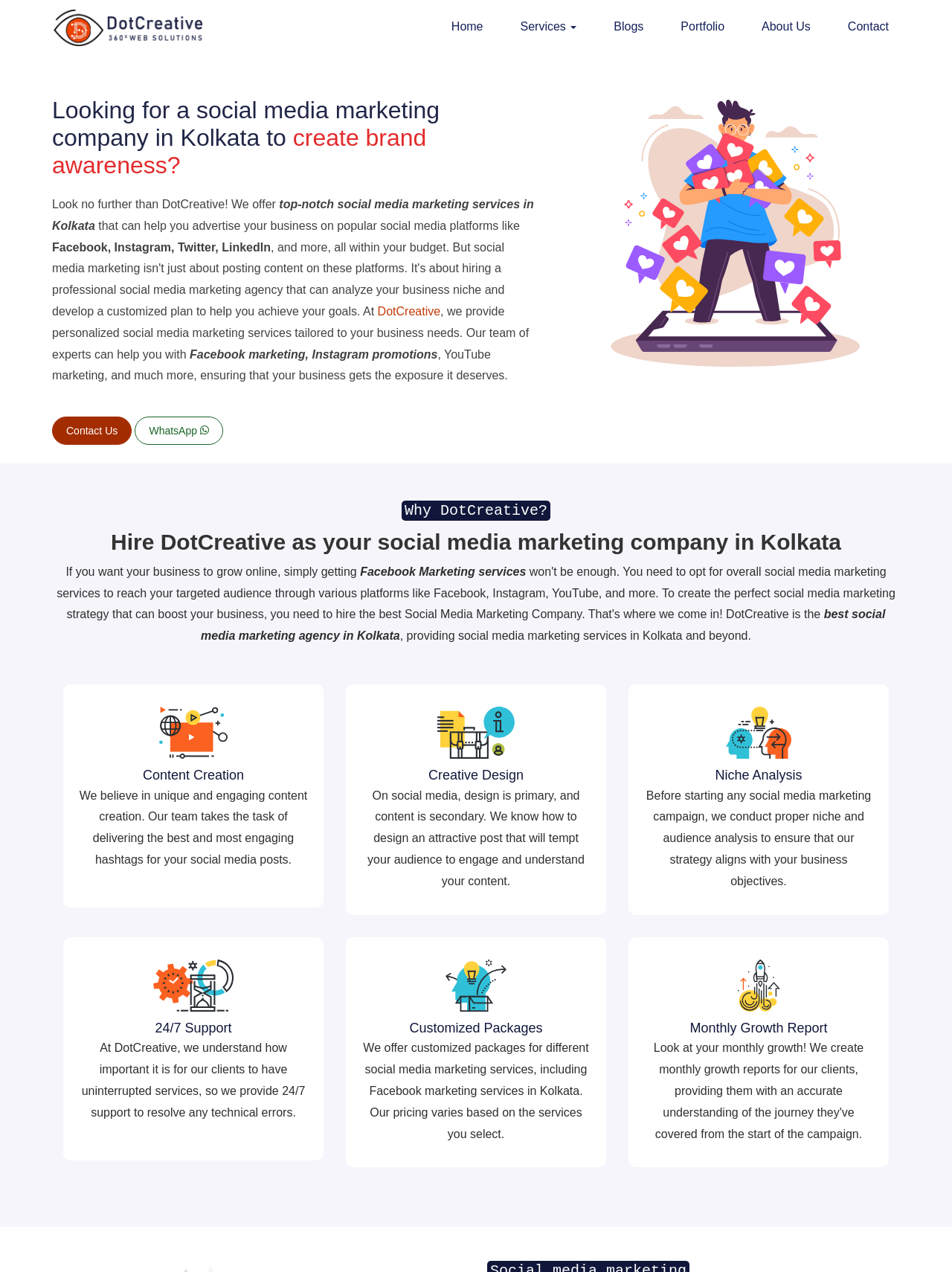What services does DotCreative provide?
Give a single word or phrase as your answer by examining the image.

Social media marketing services